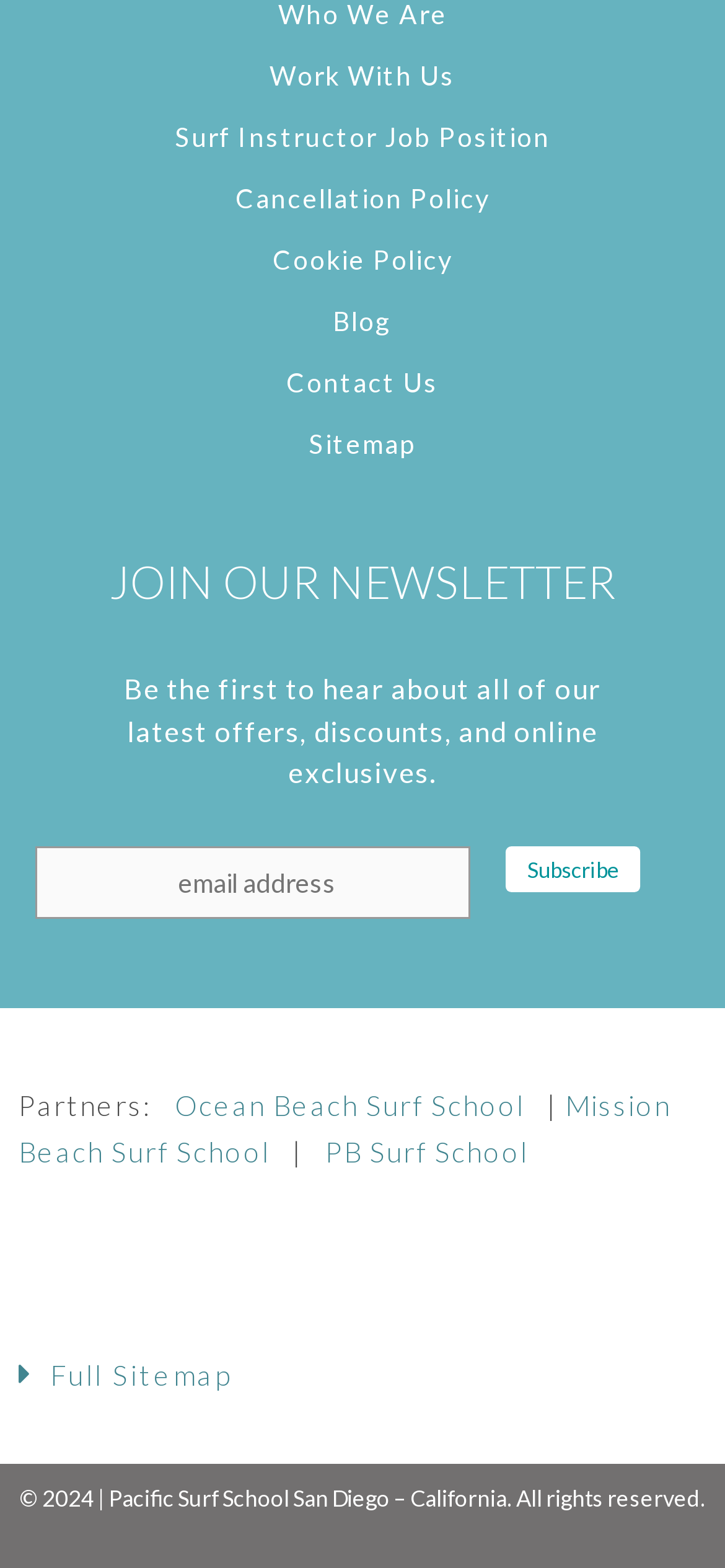Provide the bounding box coordinates for the specified HTML element described in this description: "name="EMAIL" placeholder="email address"". The coordinates should be four float numbers ranging from 0 to 1, in the format [left, top, right, bottom].

[0.048, 0.539, 0.648, 0.586]